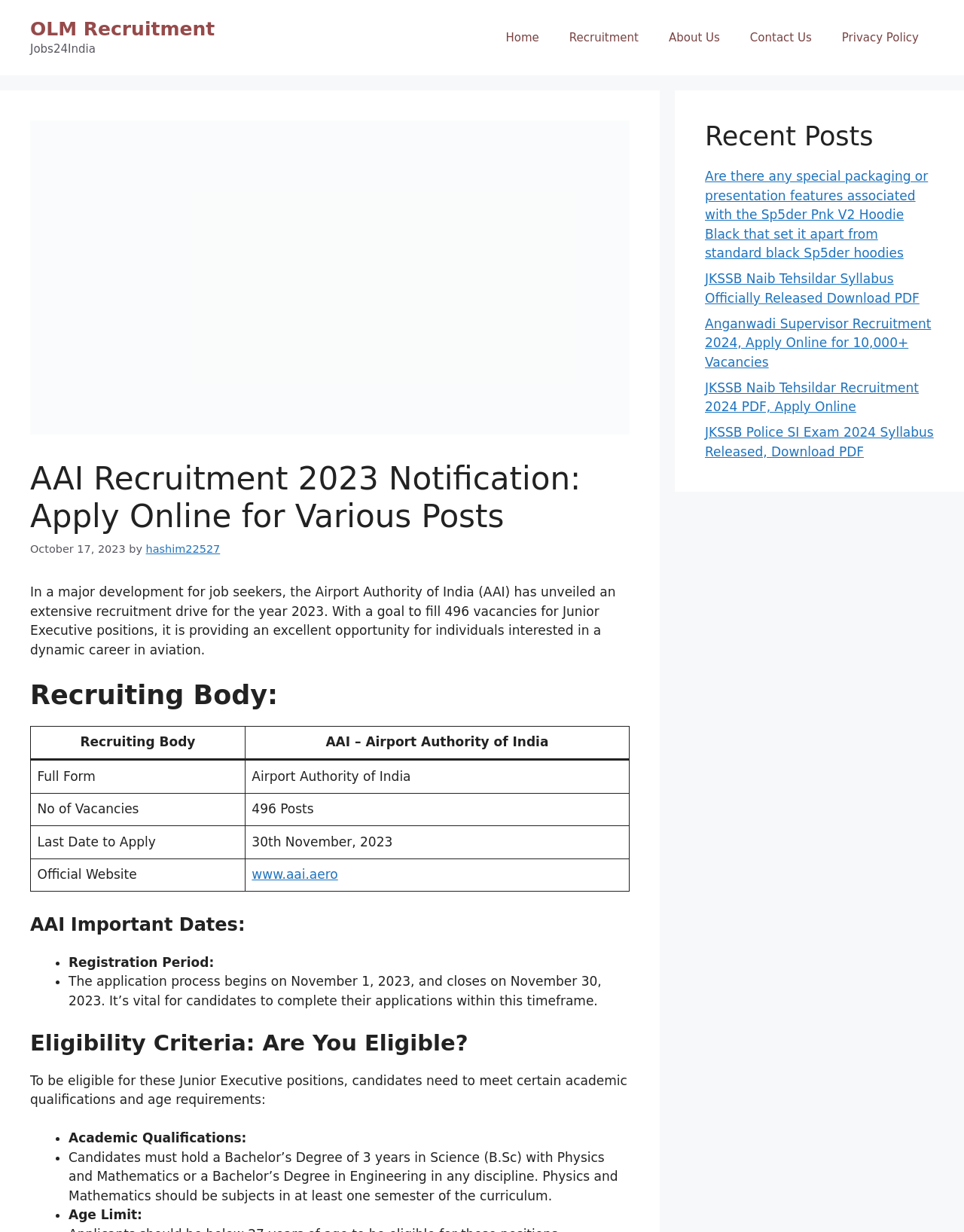Using the element description: "www.aai.aero", determine the bounding box coordinates. The coordinates should be in the format [left, top, right, bottom], with values between 0 and 1.

[0.261, 0.704, 0.351, 0.716]